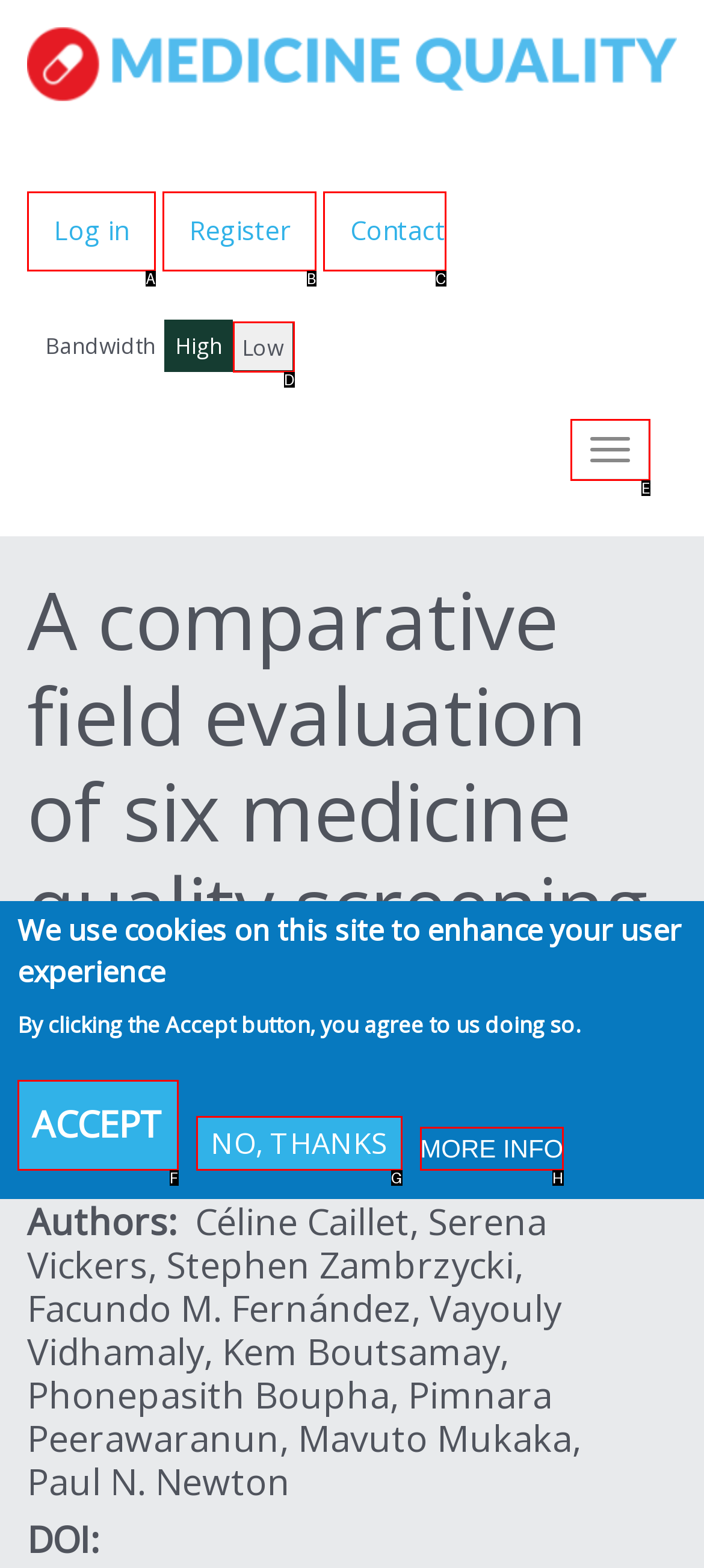Determine which option fits the element description: Tech
Answer with the option’s letter directly.

None